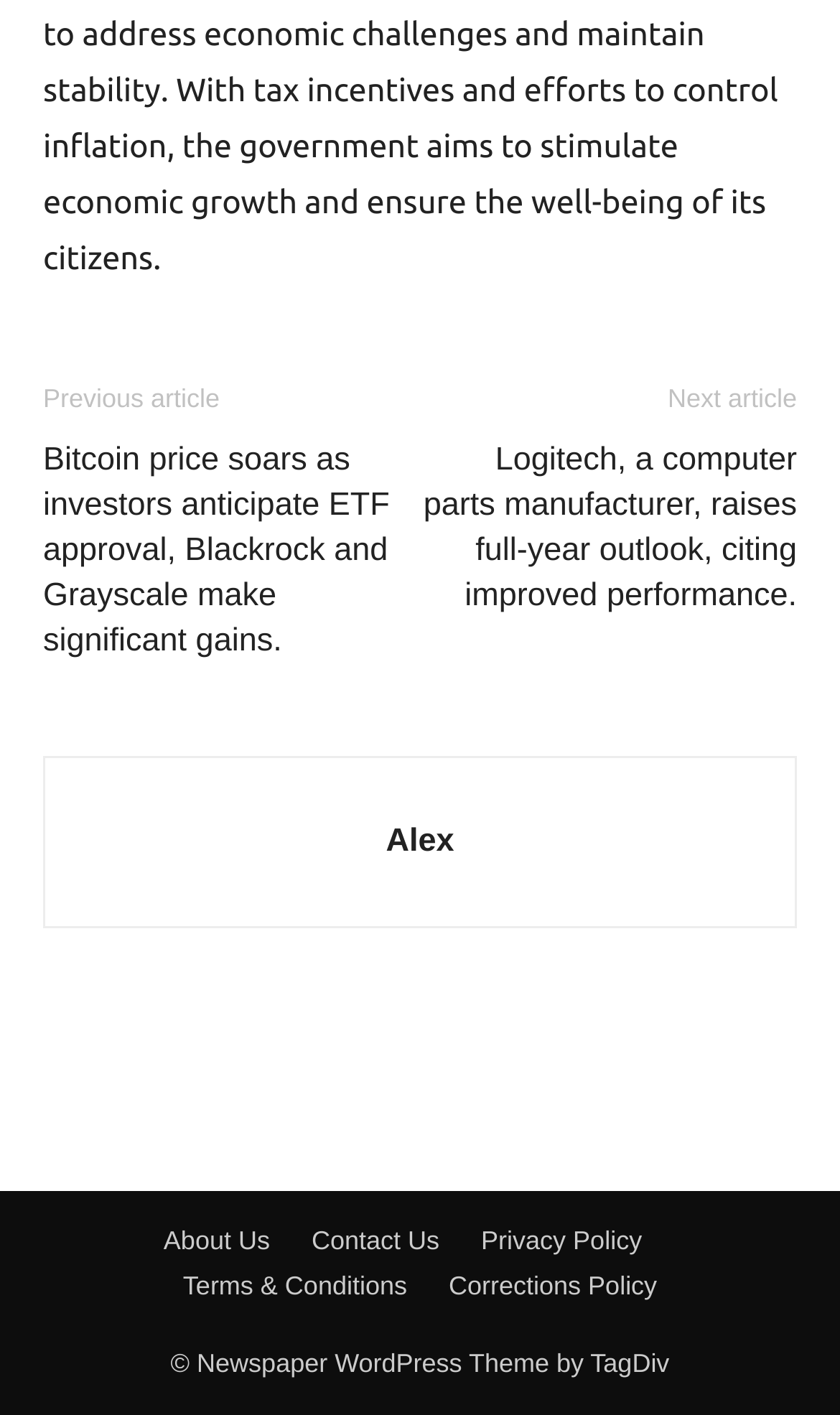What is the text of the copyright notice?
Look at the screenshot and give a one-word or phrase answer.

Newspaper WordPress Theme by TagDiv